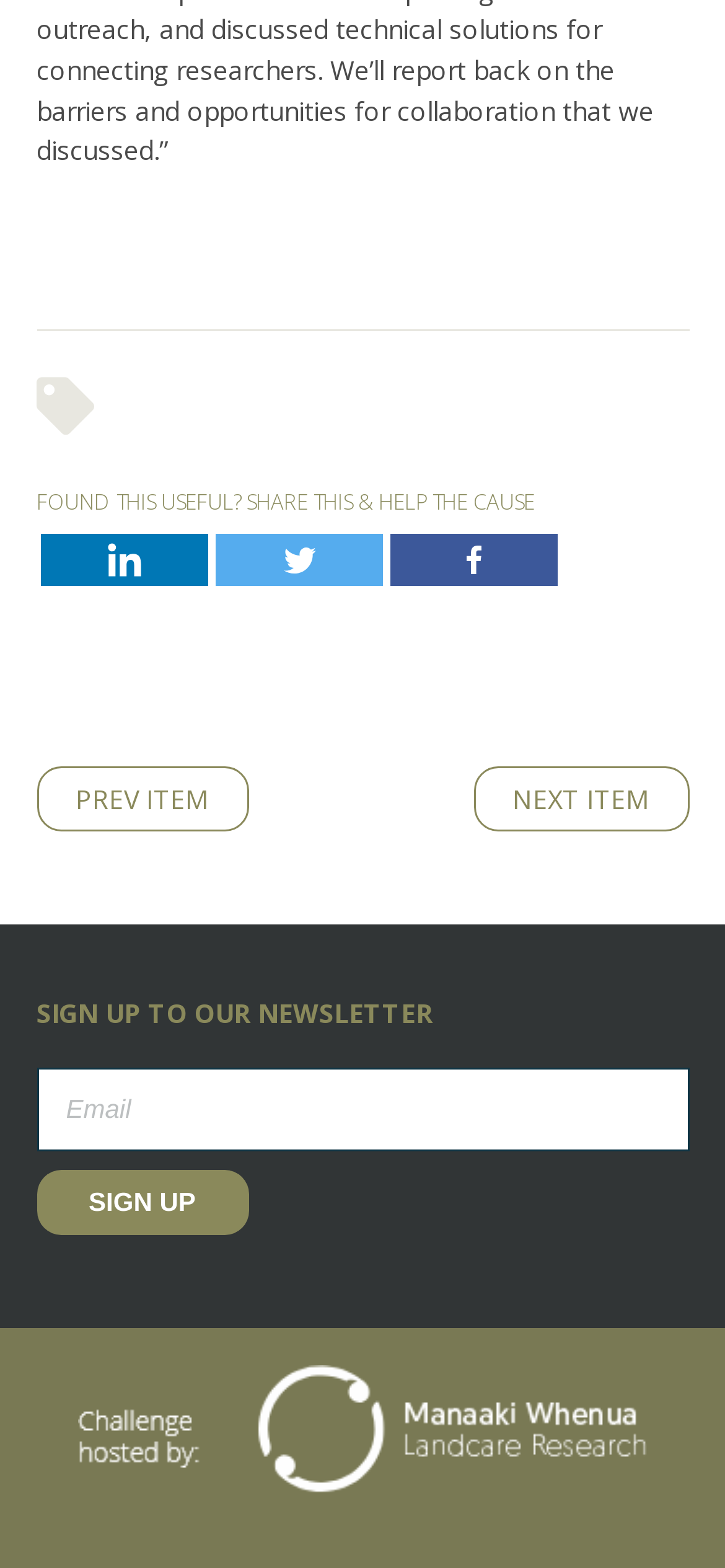Locate the bounding box coordinates of the clickable part needed for the task: "Enter email address".

[0.05, 0.681, 0.95, 0.734]